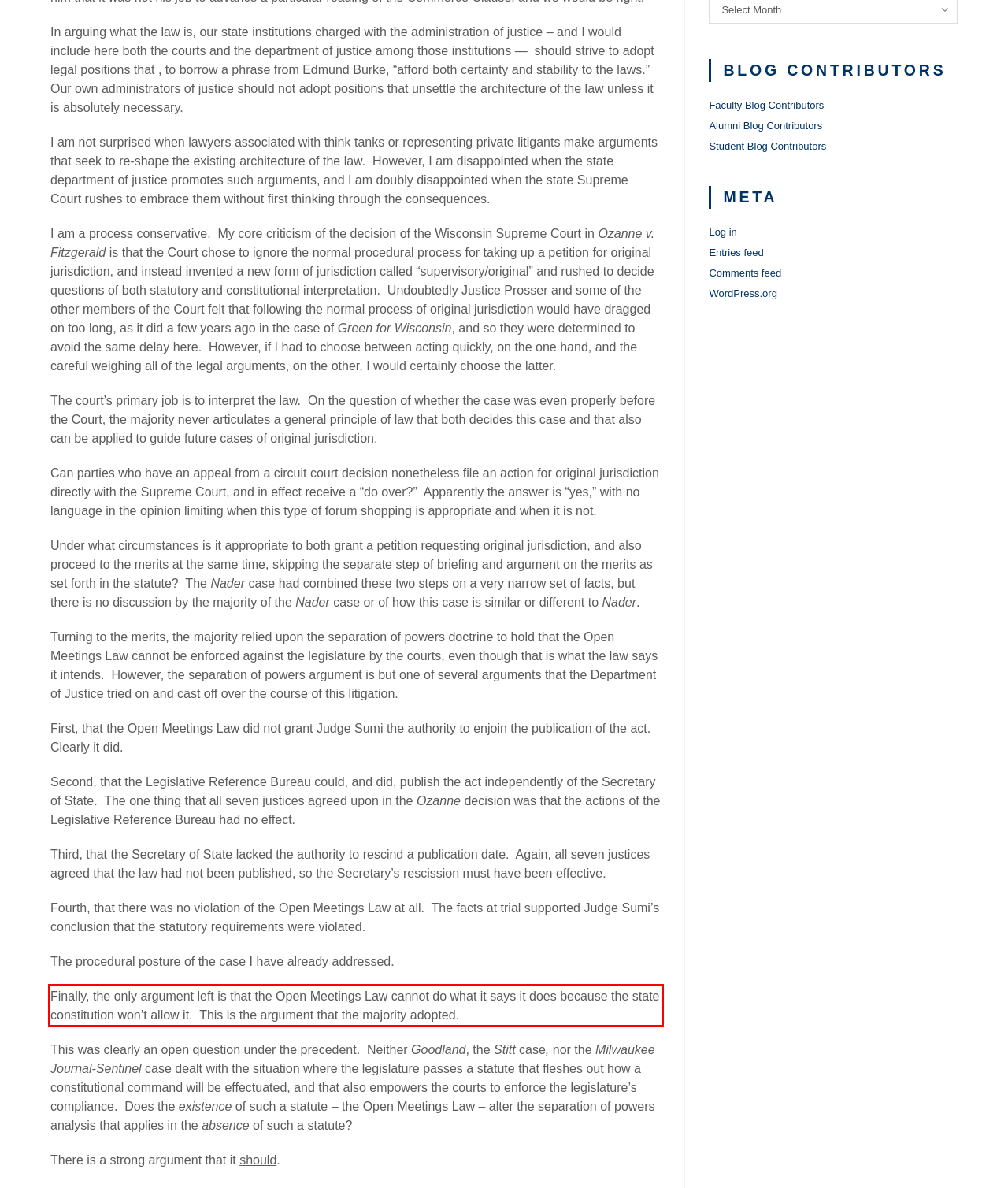View the screenshot of the webpage and identify the UI element surrounded by a red bounding box. Extract the text contained within this red bounding box.

Finally, the only argument left is that the Open Meetings Law cannot do what it says it does because the state constitution won’t allow it. This is the argument that the majority adopted.